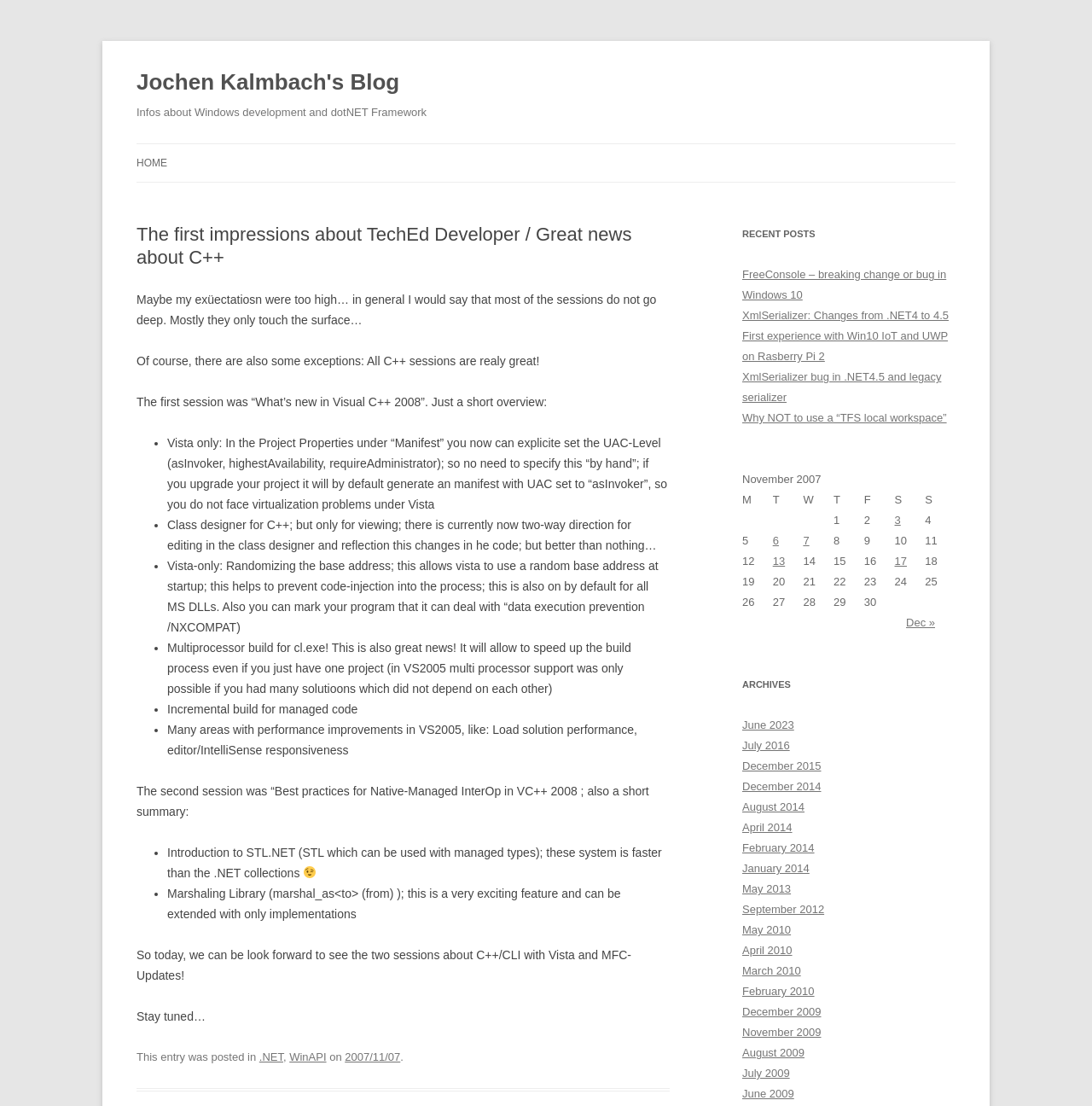Locate the bounding box coordinates of the element I should click to achieve the following instruction: "View recent posts".

[0.68, 0.202, 0.875, 0.221]